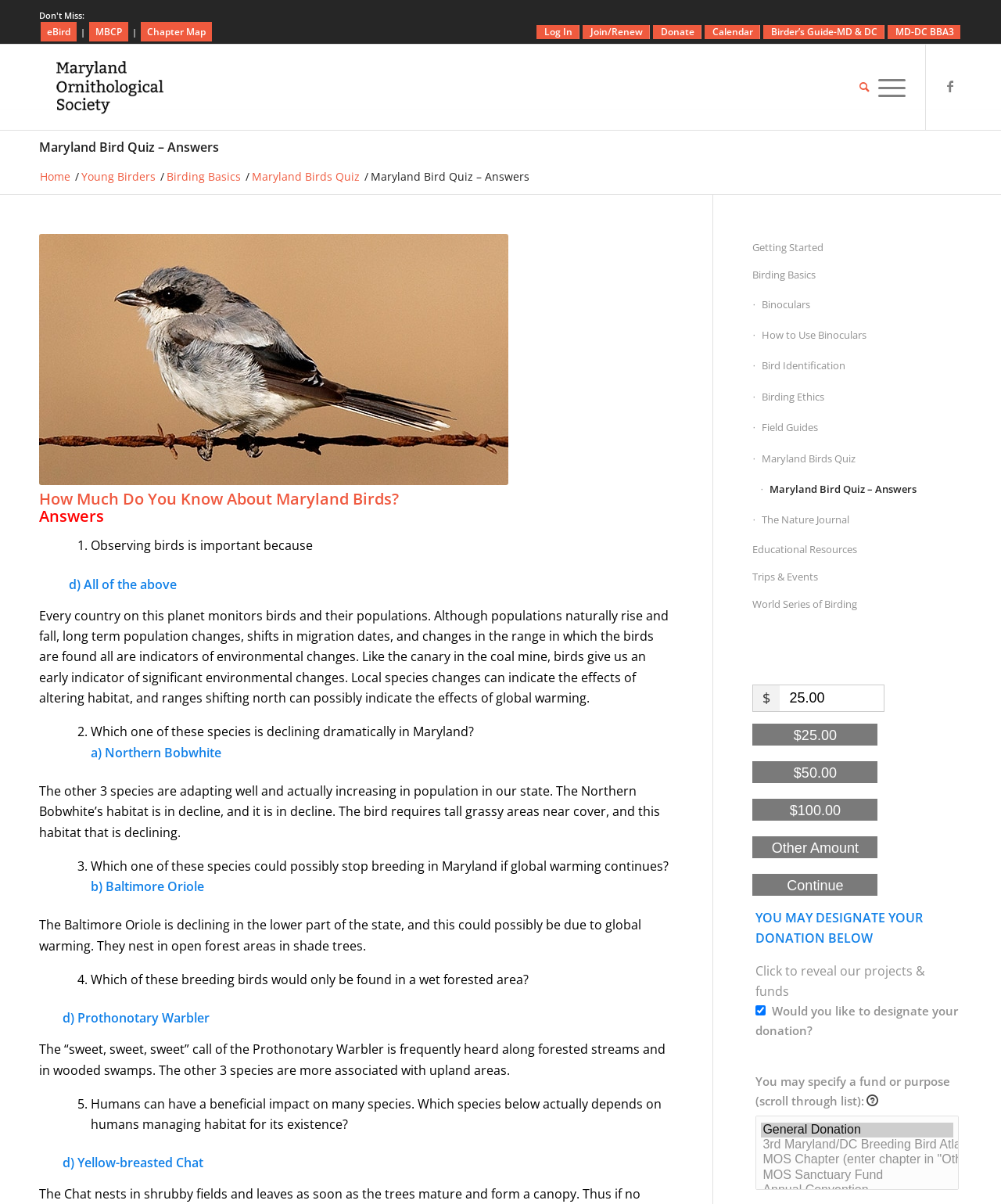What is the name of the organization behind this website?
Provide an in-depth answer to the question, covering all aspects.

The name of the organization can be found in the image at the top of the webpage, which is described as 'Maryland Ornithological Society'.